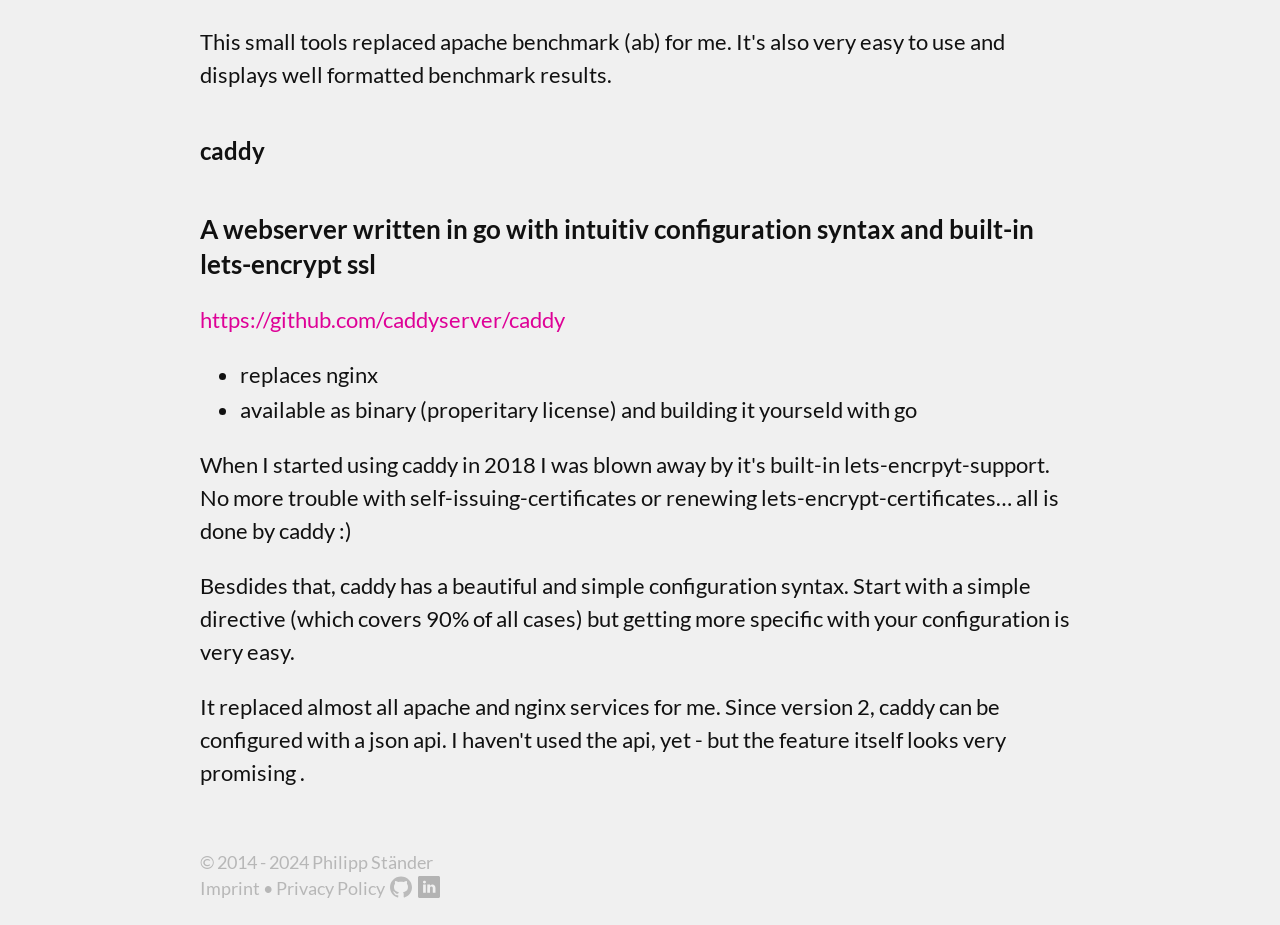What is the alternative to Caddy mentioned on the webpage?
Please answer the question with as much detail as possible using the screenshot.

The answer can be found in the list item that says 'replaces nginx'. This implies that Caddy is an alternative to Nginx.